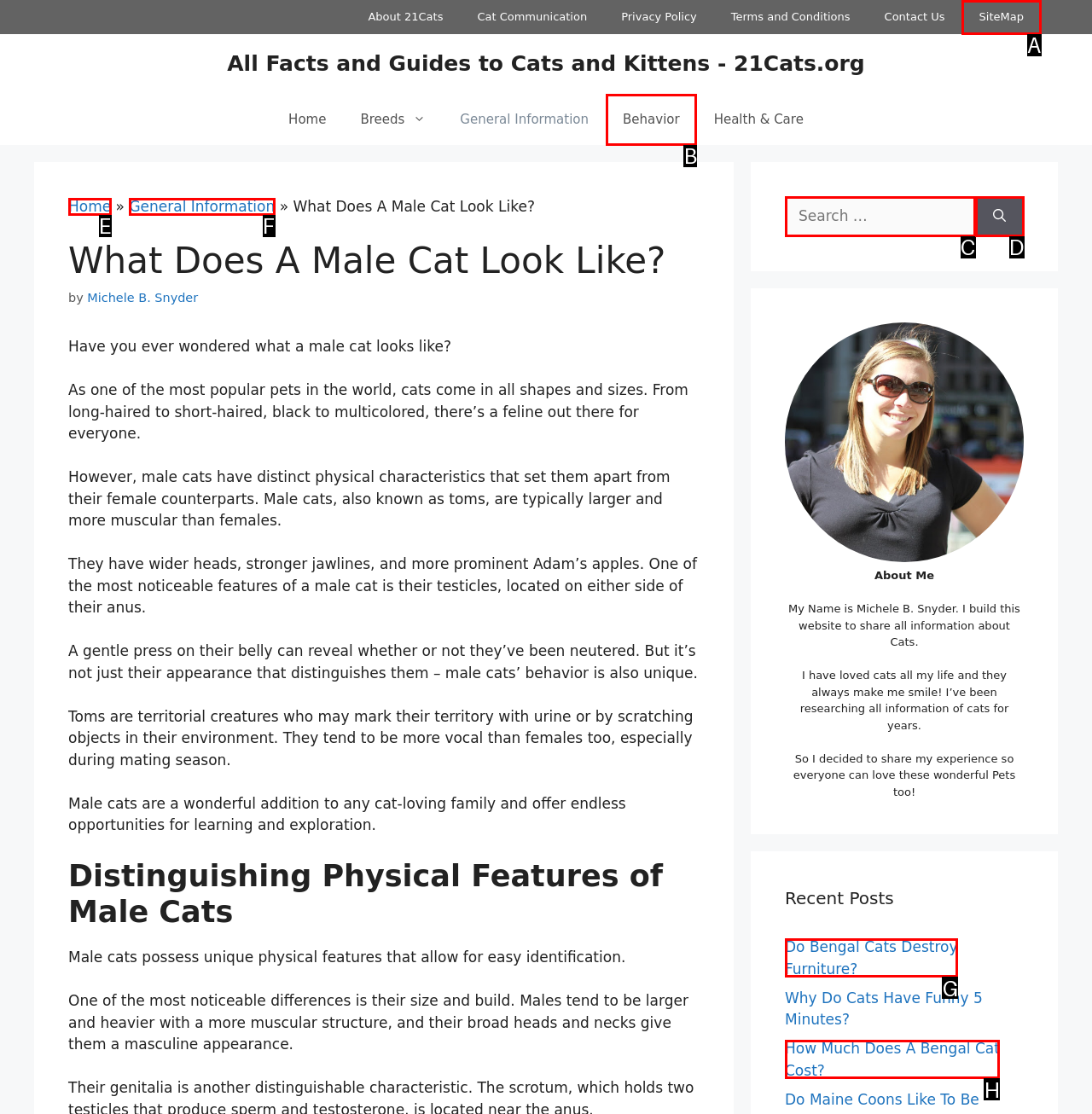Select the option that corresponds to the description: SiteMap
Respond with the letter of the matching choice from the options provided.

A